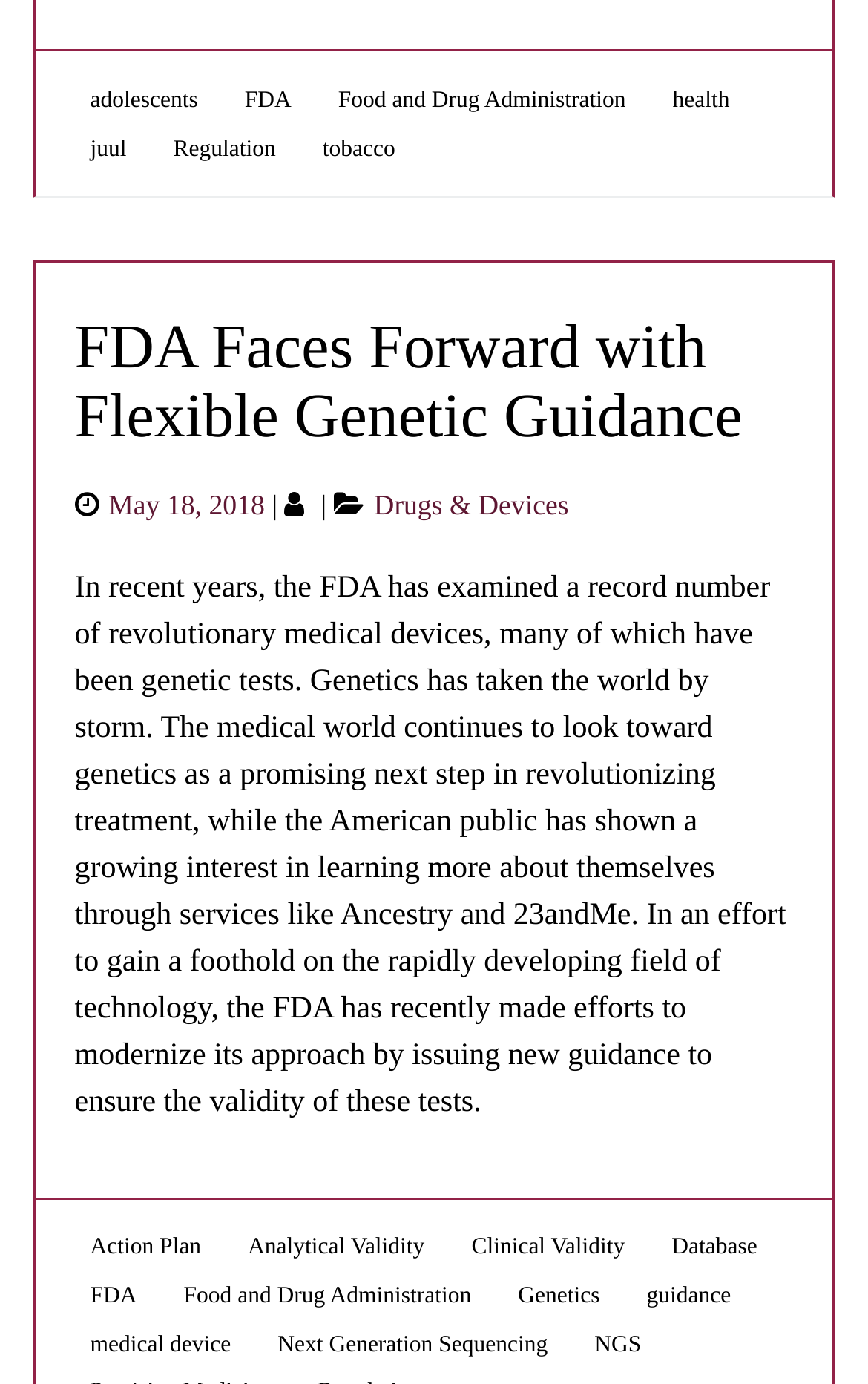Provide a one-word or short-phrase answer to the question:
What is the focus of the FDA's efforts?

Genetic tests